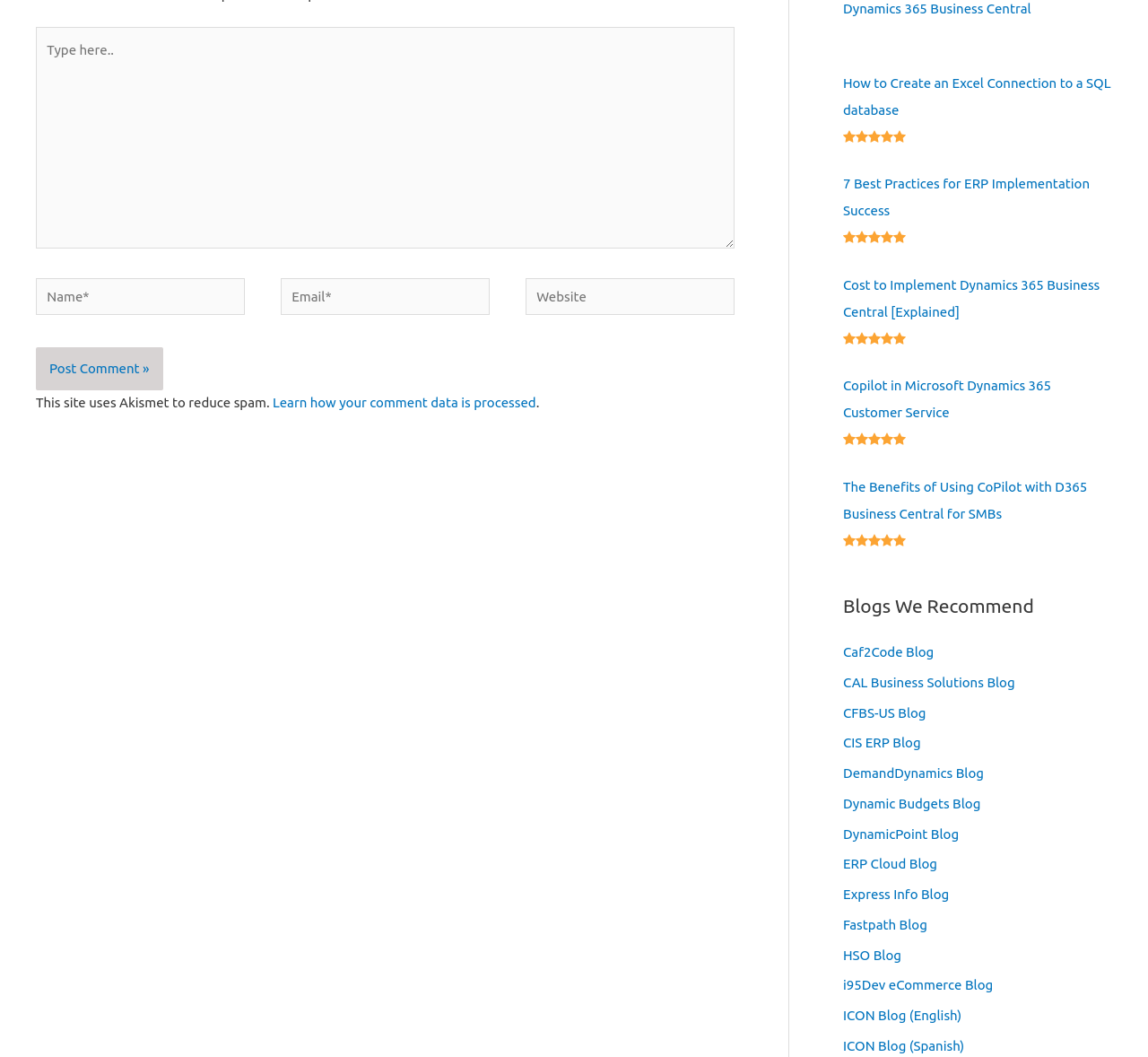What is the purpose of the button 'Post Comment »'? 
Look at the image and provide a short answer using one word or a phrase.

Post a comment